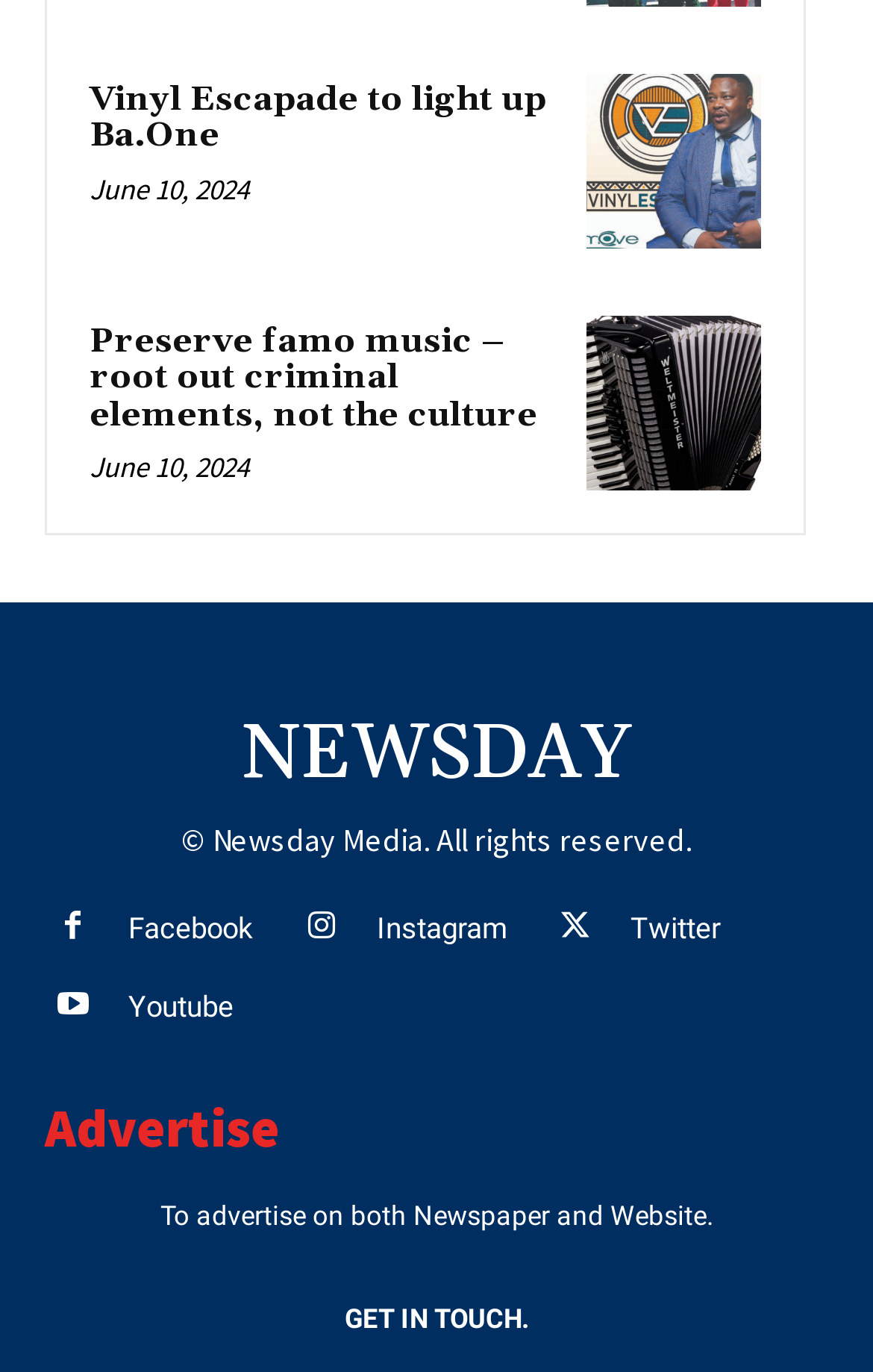Answer the following inquiry with a single word or phrase:
What is the date of the first news article?

June 10, 2024